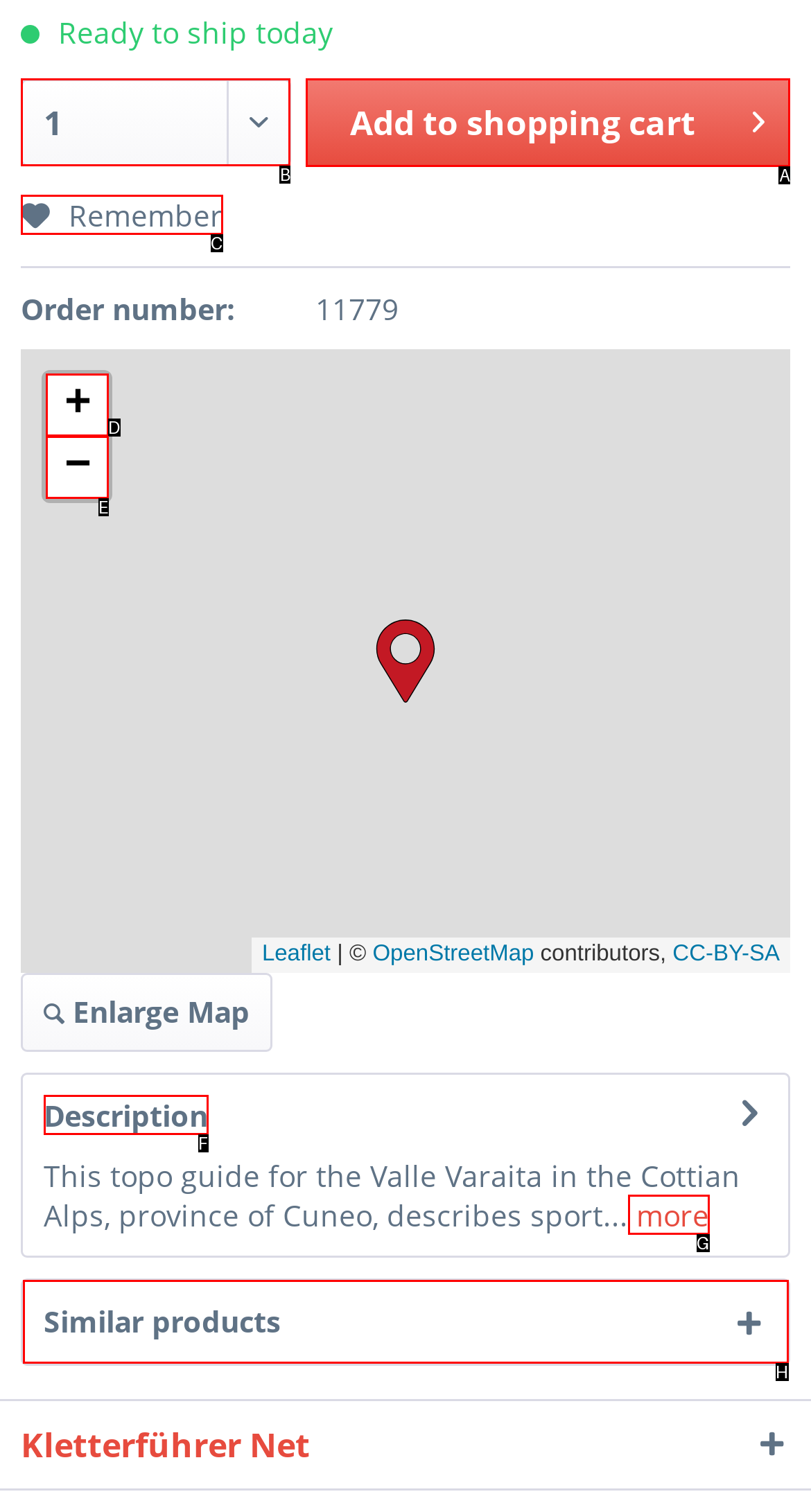Identify the correct choice to execute this task: Add to shopping cart
Respond with the letter corresponding to the right option from the available choices.

A